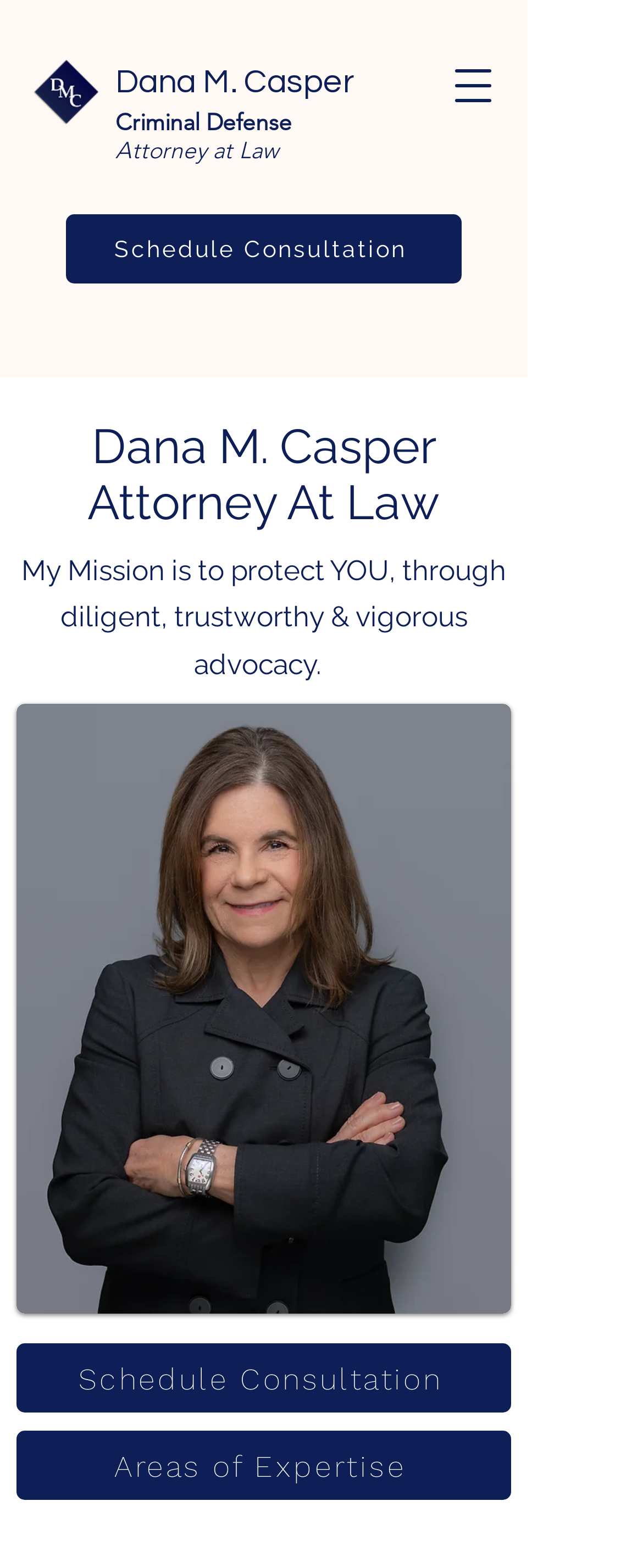What is the main heading displayed on the webpage? Please provide the text.

Dana M. Casper